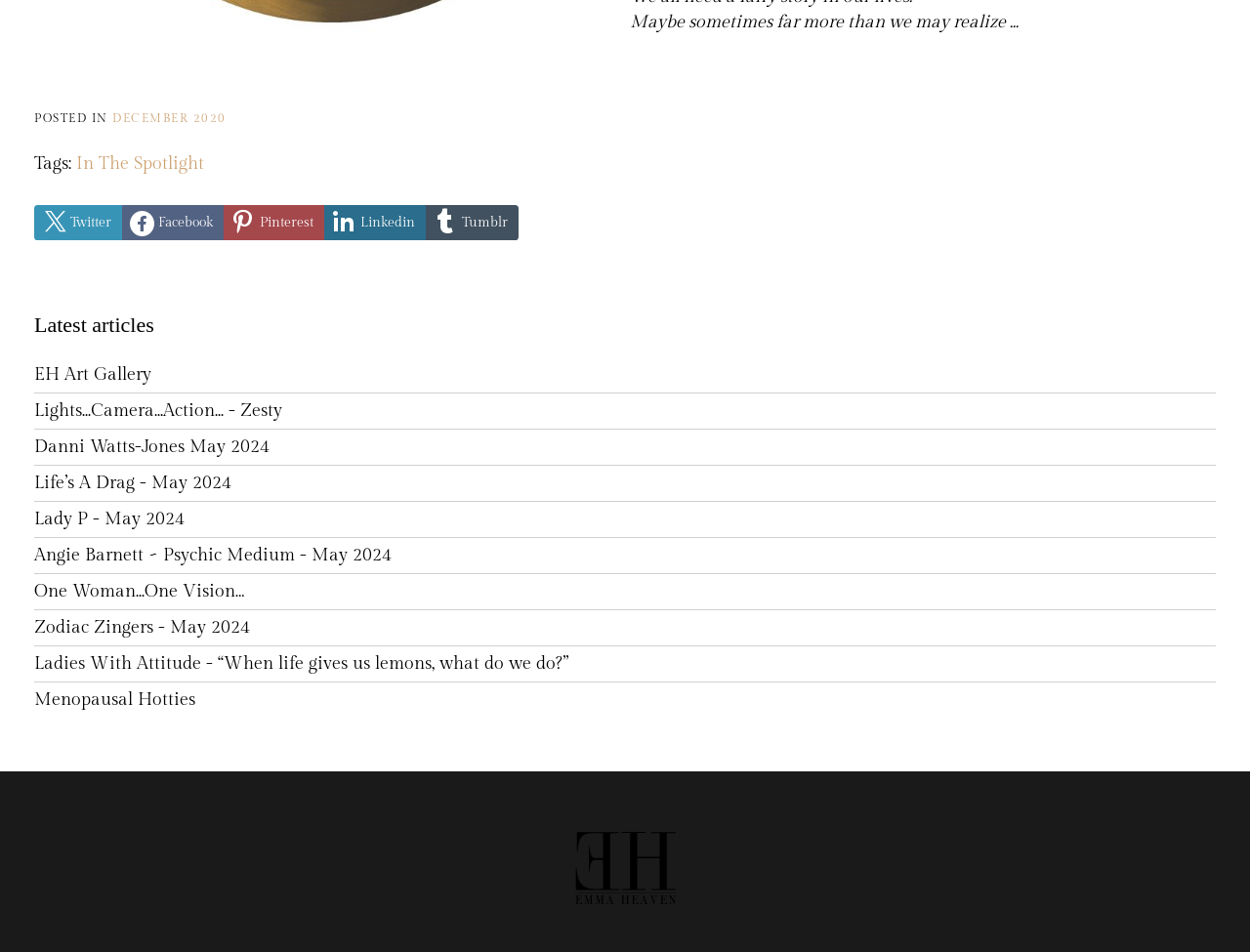What is the title of the section above the list of articles?
From the image, respond using a single word or phrase.

Latest articles